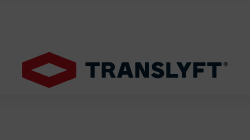Explain the image in a detailed and thorough manner.

The image features the logo of TRANSLYFT®, prominently displayed in bold black letters against a subtle grey background. Accompanying the text is a stylized graphic resembling a scissor lift, executed in a dark red hue. This minimalist design reflects the company’s focus on lifting equipment, specifically their range of double scissor lift tables, which are engineered for enhanced lifting capabilities and versatility in various industrial applications. The logo serves as a visual representation of the brand’s commitment to quality and innovation in the market.